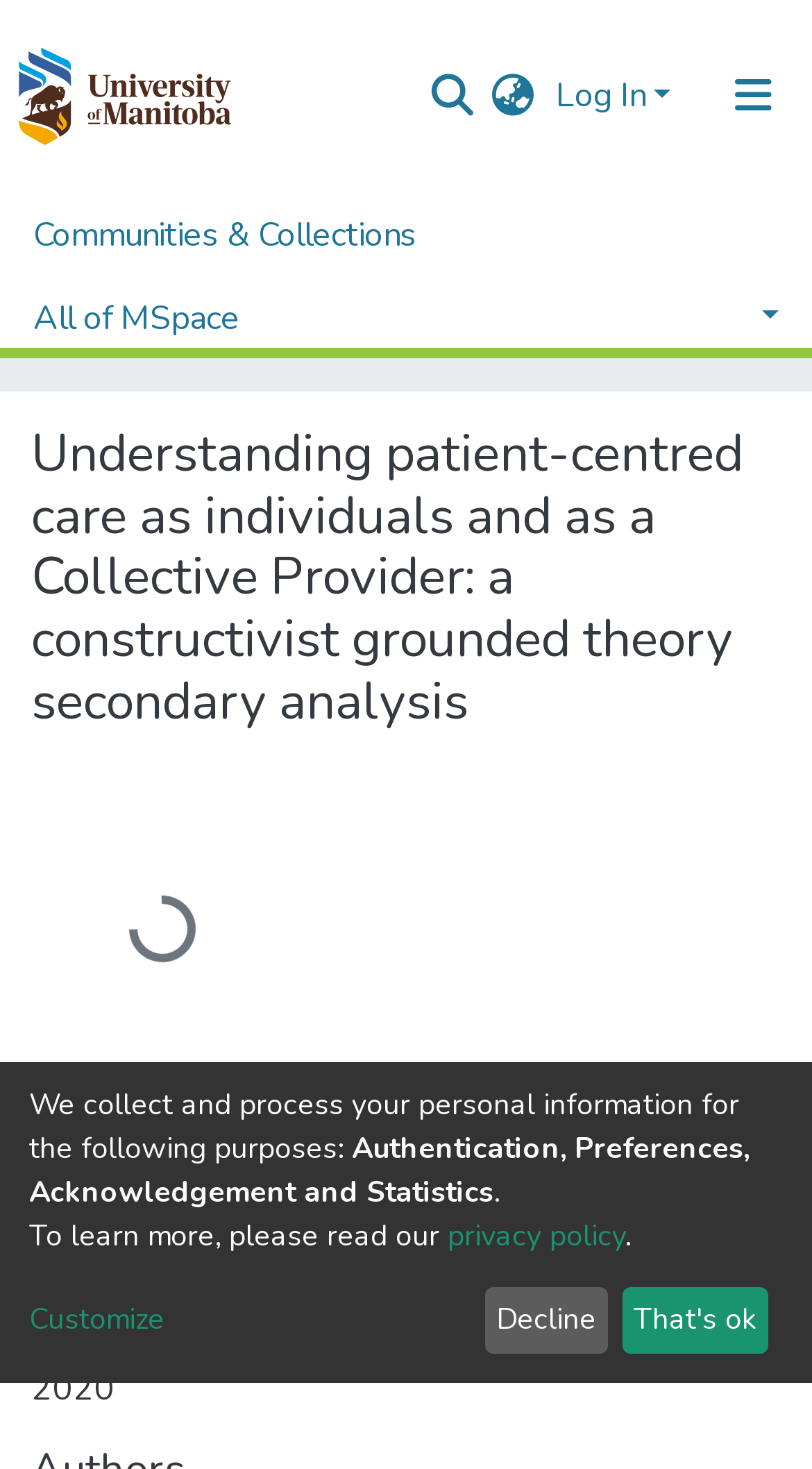Using the format (top-left x, top-left y, bottom-right x, bottom-right y), and given the element description, identify the bounding box coordinates within the screenshot: aria-label="Search" name="query"

[0.513, 0.037, 0.59, 0.091]